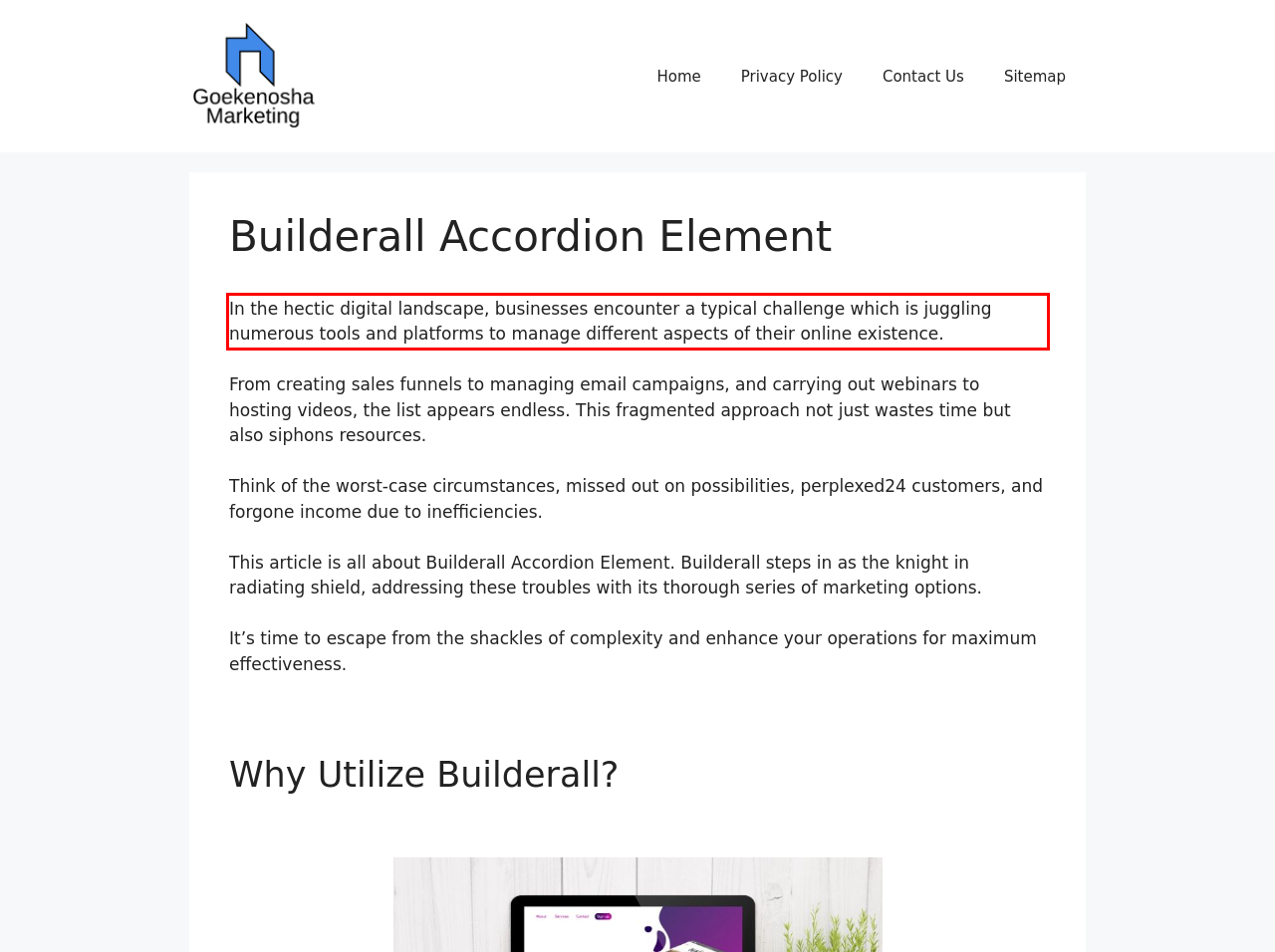You have a webpage screenshot with a red rectangle surrounding a UI element. Extract the text content from within this red bounding box.

In the hectic digital landscape, businesses encounter a typical challenge which is juggling numerous tools and platforms to manage different aspects of their online existence.